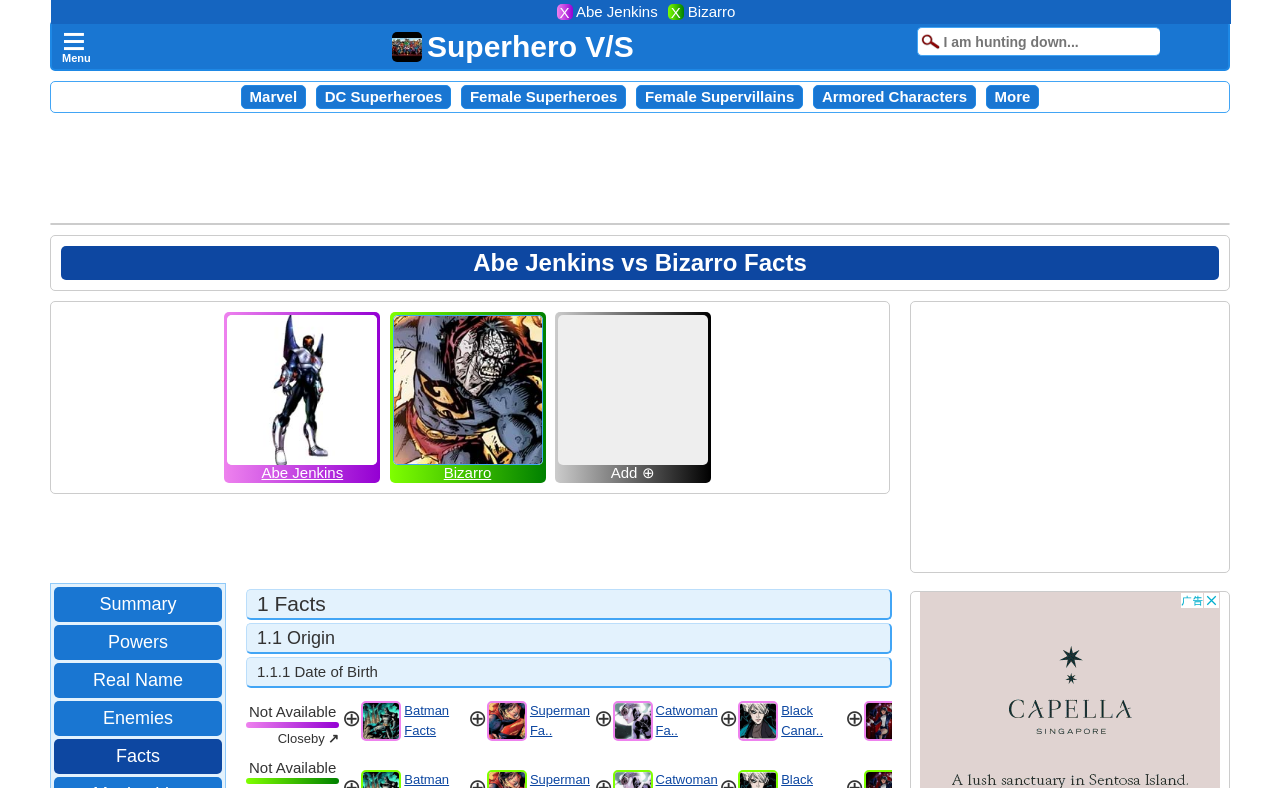Could you locate the bounding box coordinates for the section that should be clicked to accomplish this task: "Click the 'Remove Abe Jenkins!' button".

[0.435, 0.005, 0.447, 0.027]